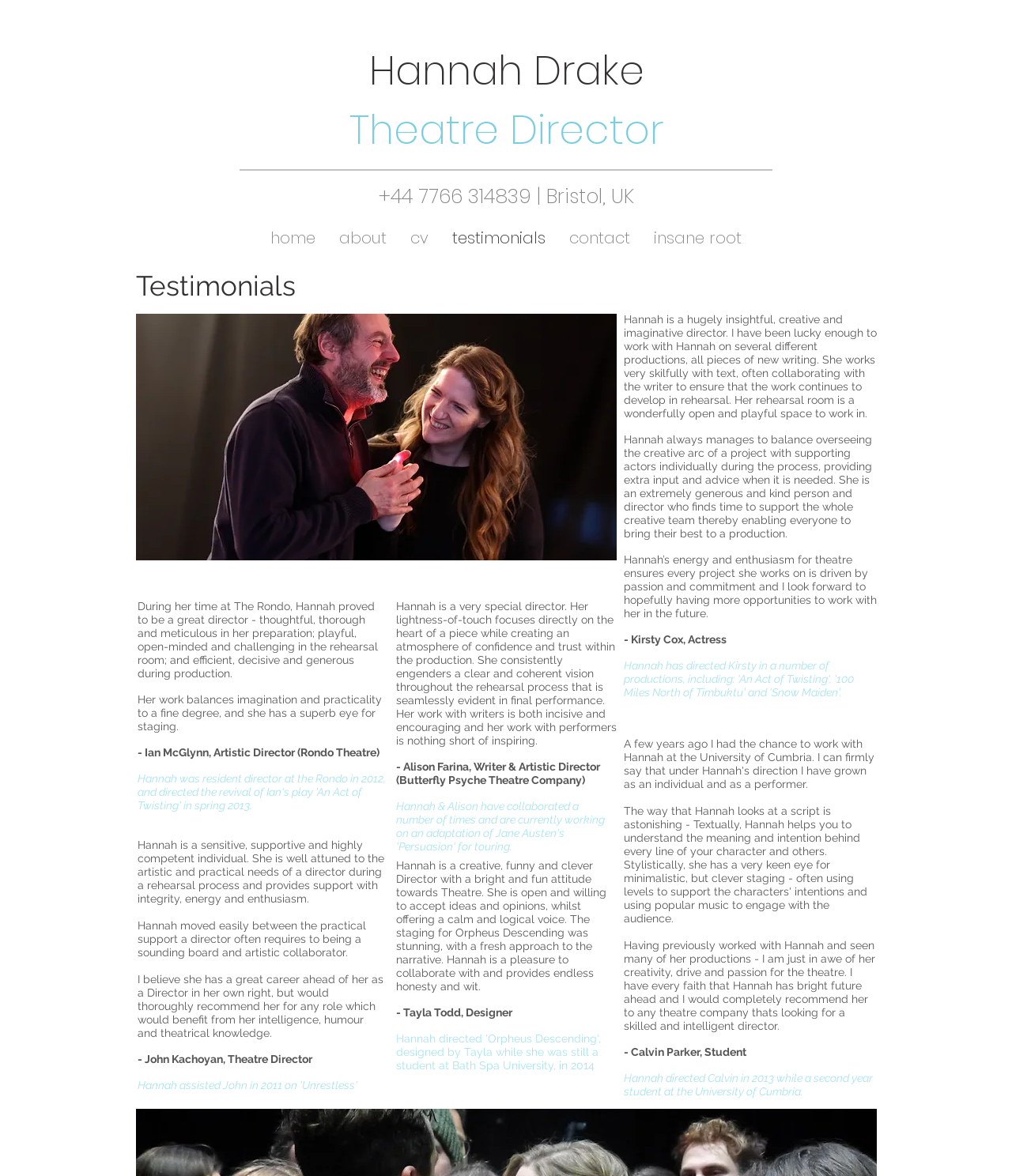What is Hannah Drake's profession?
Please give a detailed and elaborate answer to the question.

Based on the webpage, Hannah Drake is a theatre director, as indicated by the heading 'Theatre Director' and the testimonials from various individuals in the theatre industry.